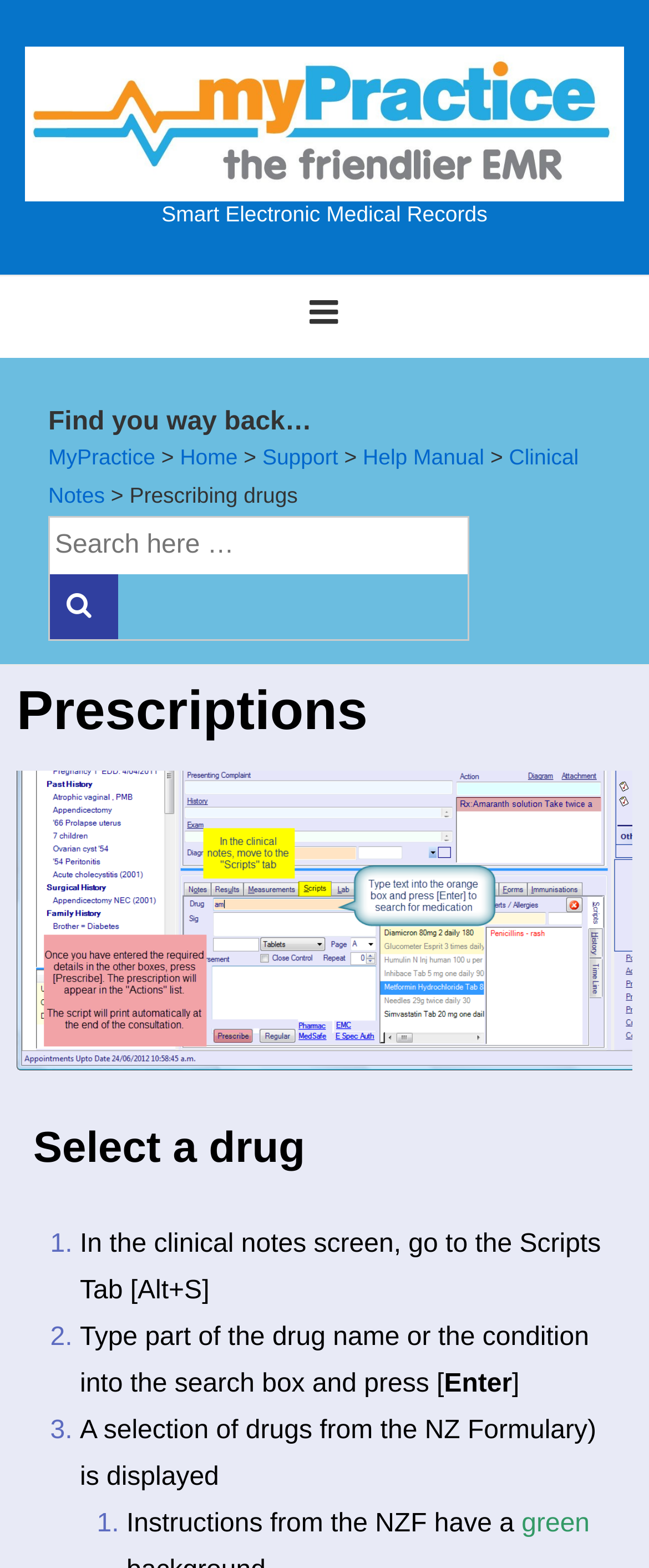Please identify the bounding box coordinates of the region to click in order to complete the task: "explore the link to ENERGY". The coordinates must be four float numbers between 0 and 1, specified as [left, top, right, bottom].

None